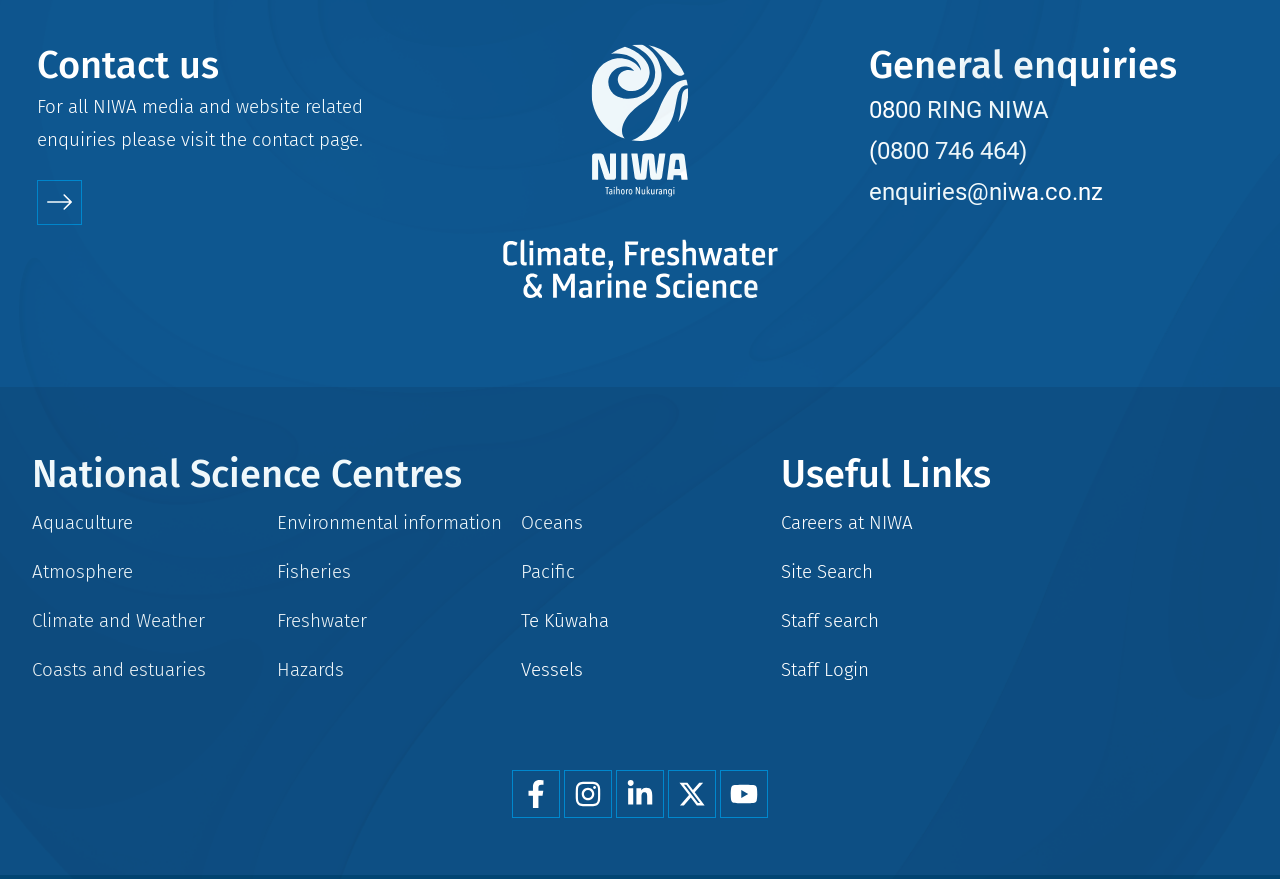Determine the bounding box coordinates for the HTML element described here: "alt="NIWA - Taihoro Nukurangi"".

[0.461, 0.211, 0.539, 0.234]